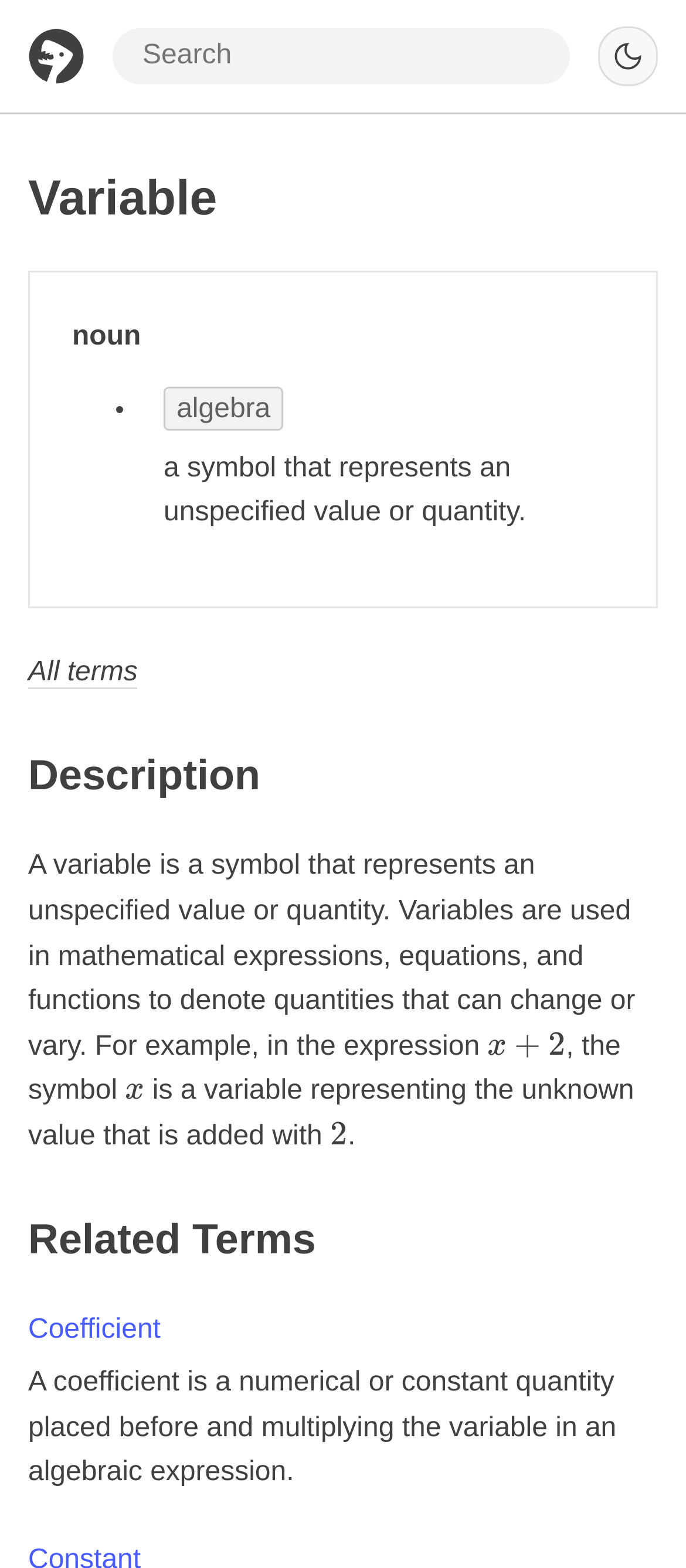Using the element description Coefficient, predict the bounding box coordinates for the UI element. Provide the coordinates in (top-left x, top-left y, bottom-right x, bottom-right y) format with values ranging from 0 to 1.

[0.041, 0.839, 0.234, 0.858]